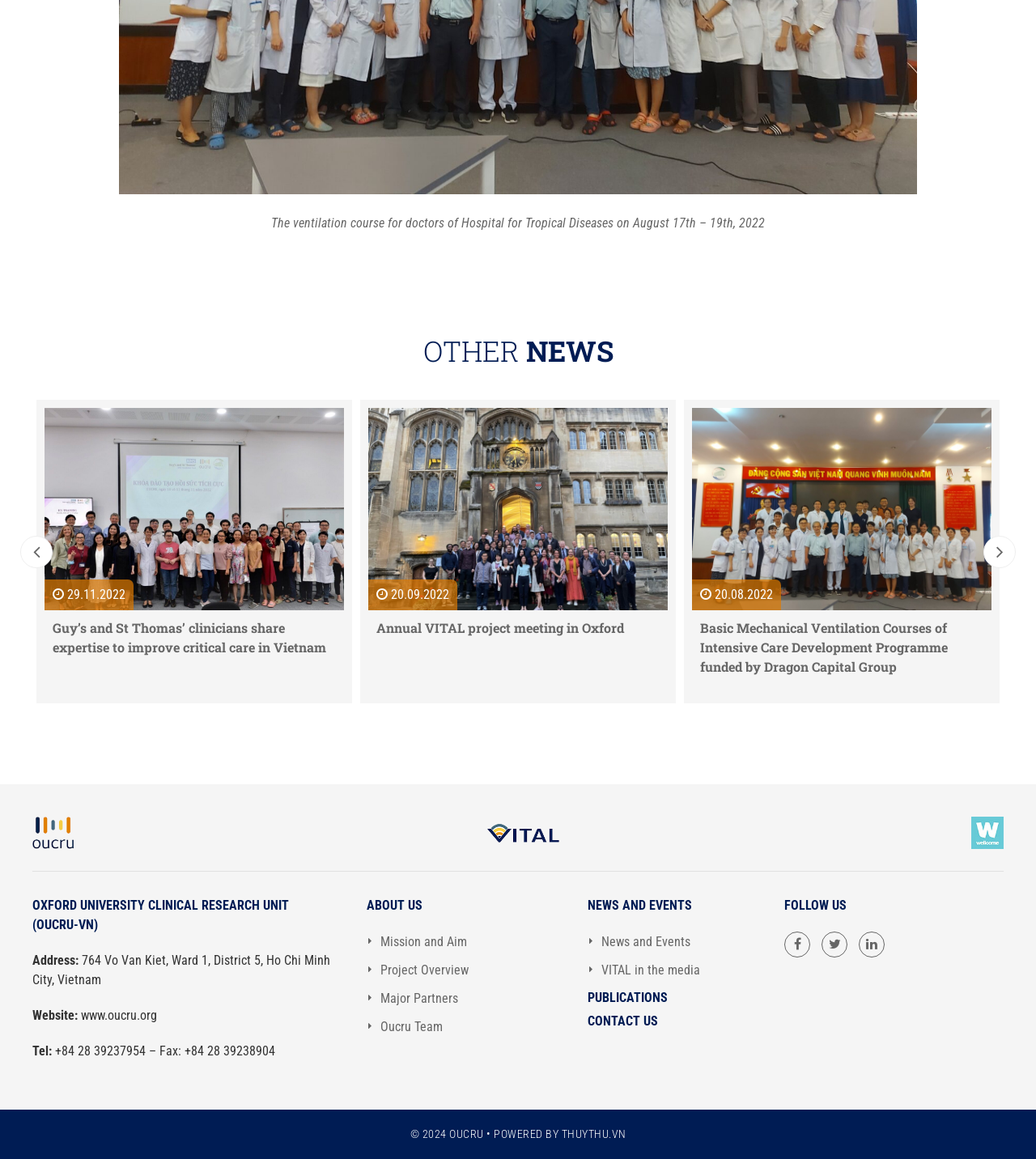Respond to the following query with just one word or a short phrase: 
What is the address of OUCRU-VN?

764 Vo Van Kiet, Ward 1, District 5, Ho Chi Minh City, Vietnam